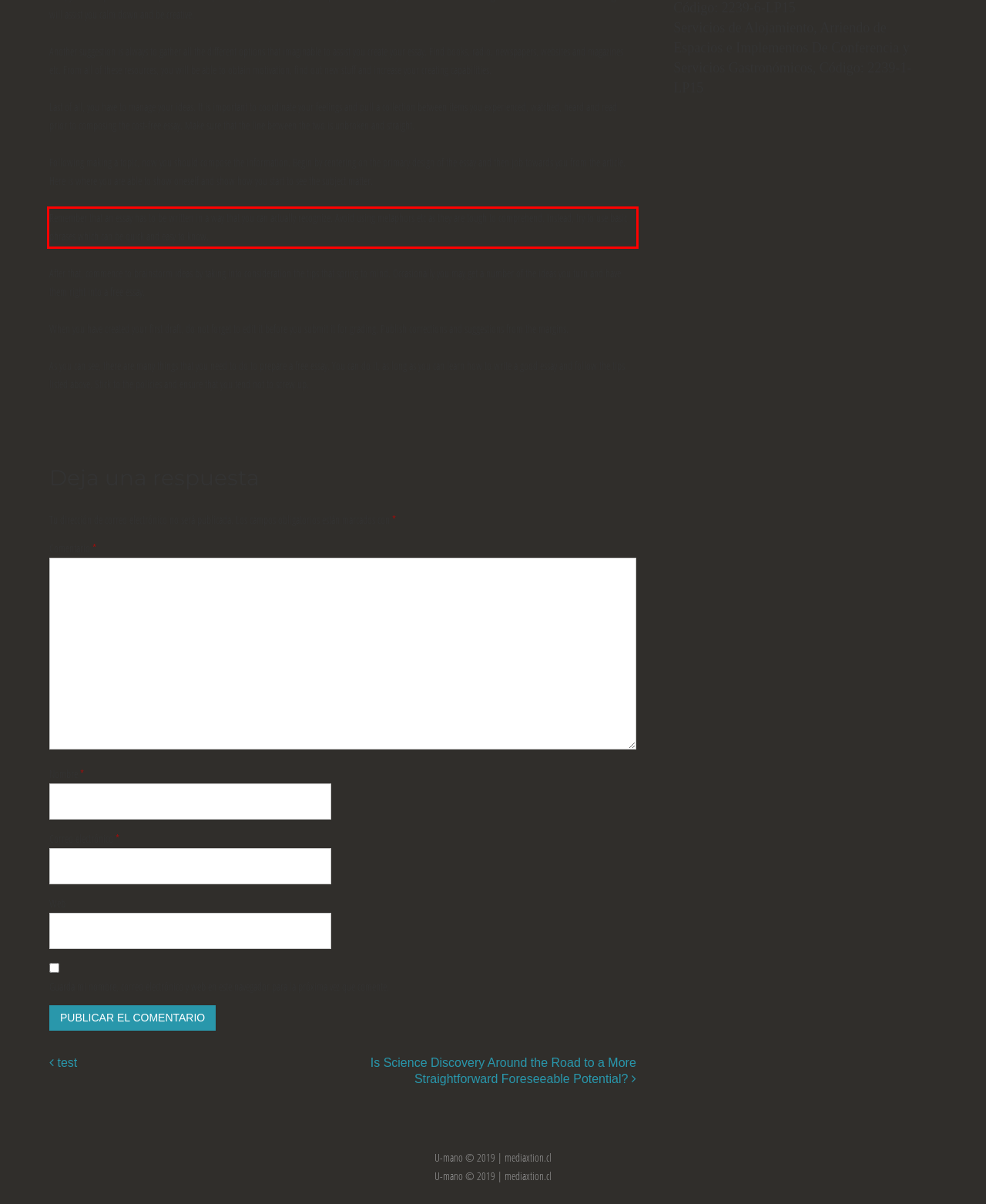The screenshot you have been given contains a UI element surrounded by a red rectangle. Use OCR to read and extract the text inside this red rectangle.

Remember that an essay has to be written in a way that you can actually recognize. Avoid using metaphors etc as they are tough to comprehend. Instead, try to use basic phrases which can be quick and easy to know.